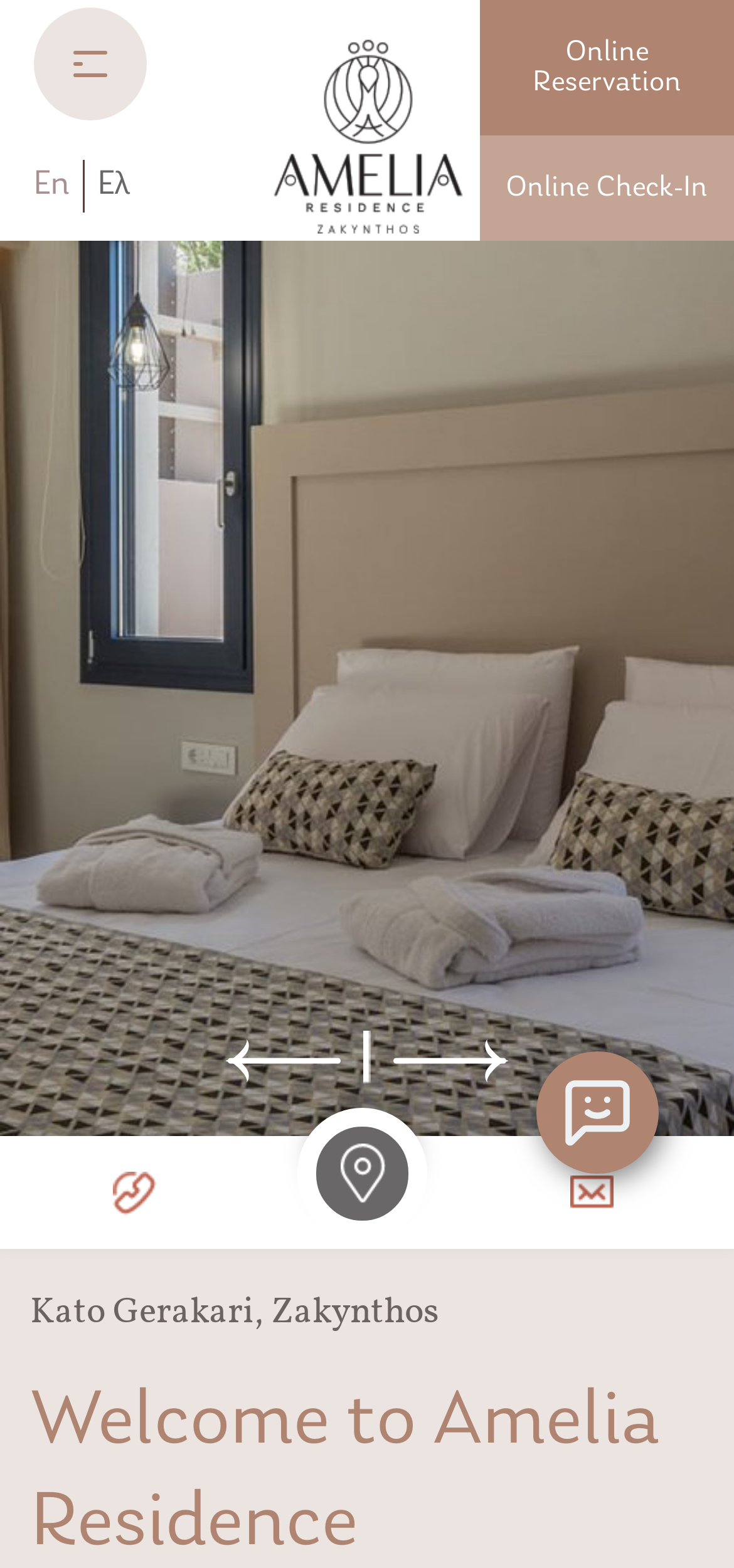What is the purpose of the buttons with arrow icons?
Give a single word or phrase as your answer by examining the image.

Slide navigation